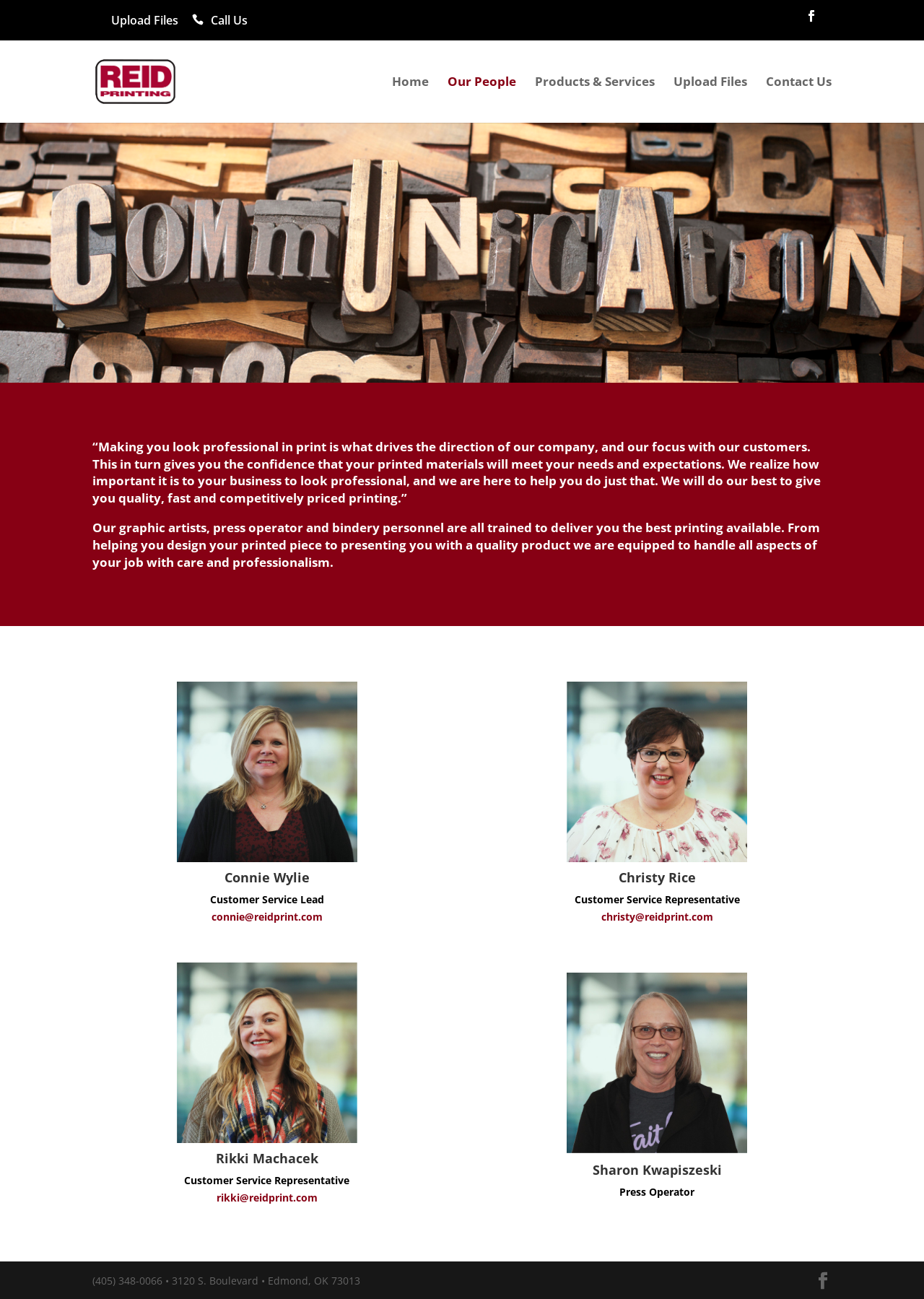Show the bounding box coordinates of the region that should be clicked to follow the instruction: "Call the company."

[0.208, 0.007, 0.268, 0.031]